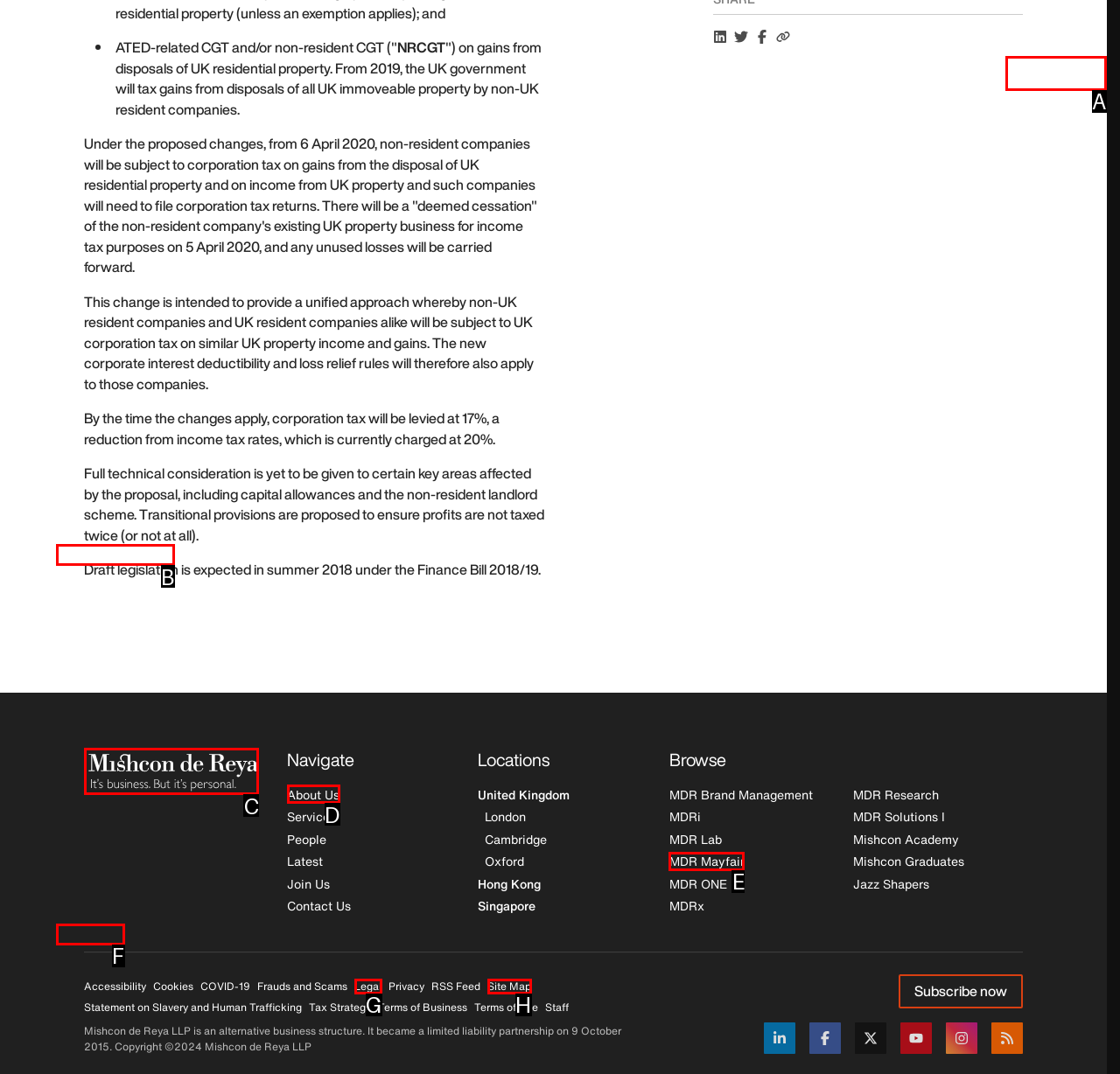Tell me which option I should click to complete the following task: Return to home page Answer with the option's letter from the given choices directly.

C